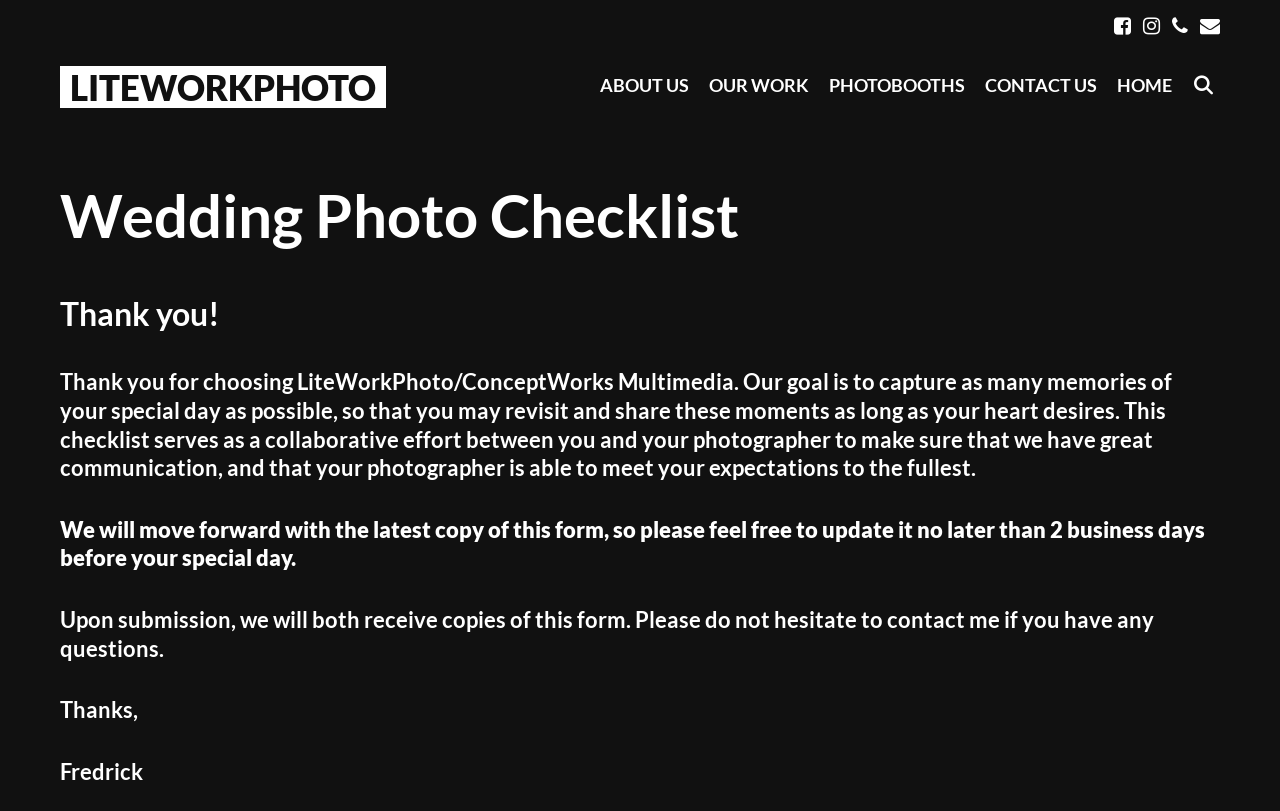How many business days before the event should the checklist be updated?
Please provide a comprehensive answer to the question based on the webpage screenshot.

According to the text on the webpage, the couple should update the checklist no later than 2 business days before their special day. This ensures that the photographer receives the latest copy of the form and can plan accordingly.